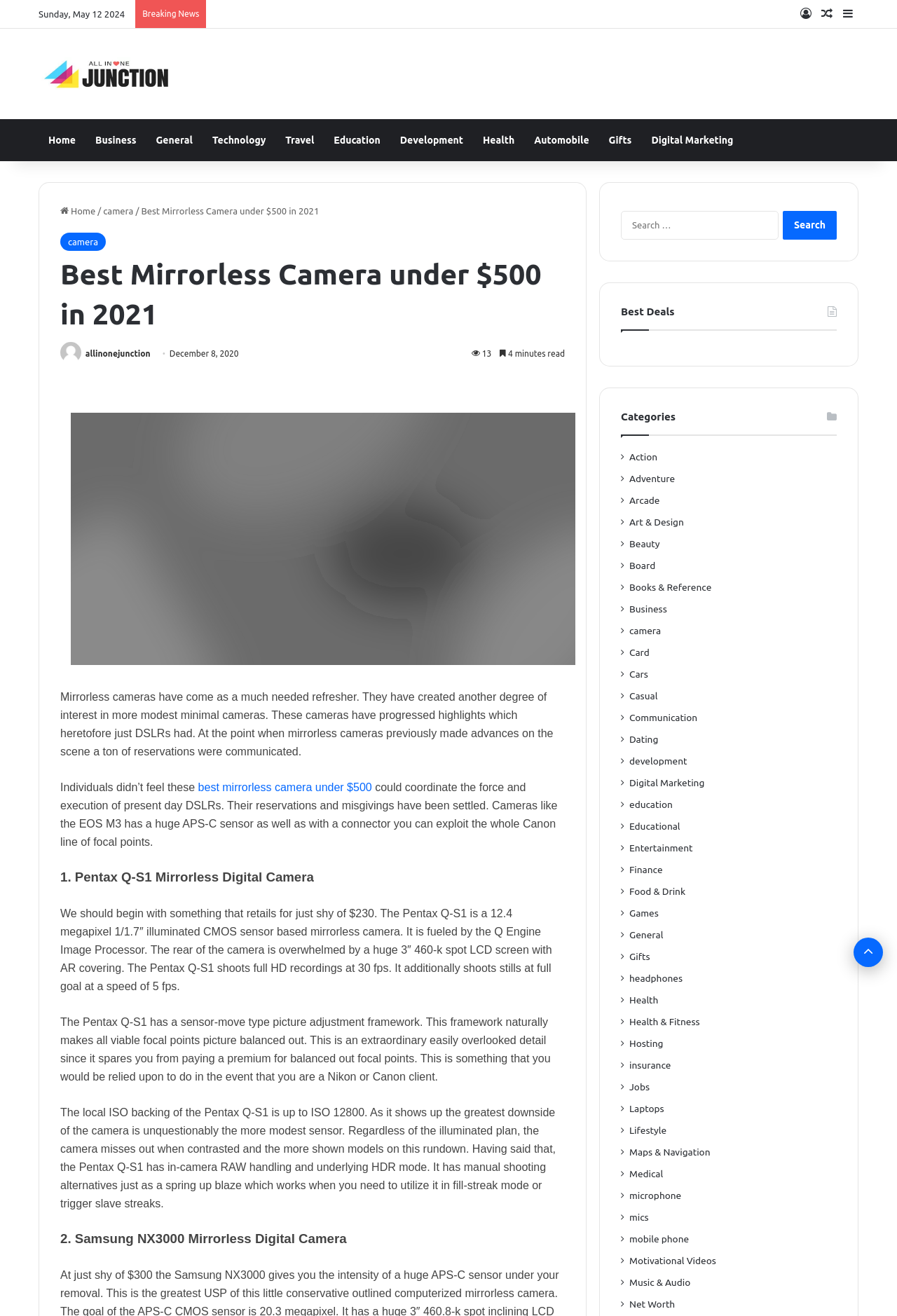Please provide the bounding box coordinates for the element that needs to be clicked to perform the instruction: "Search for something". The coordinates must consist of four float numbers between 0 and 1, formatted as [left, top, right, bottom].

[0.692, 0.16, 0.933, 0.182]